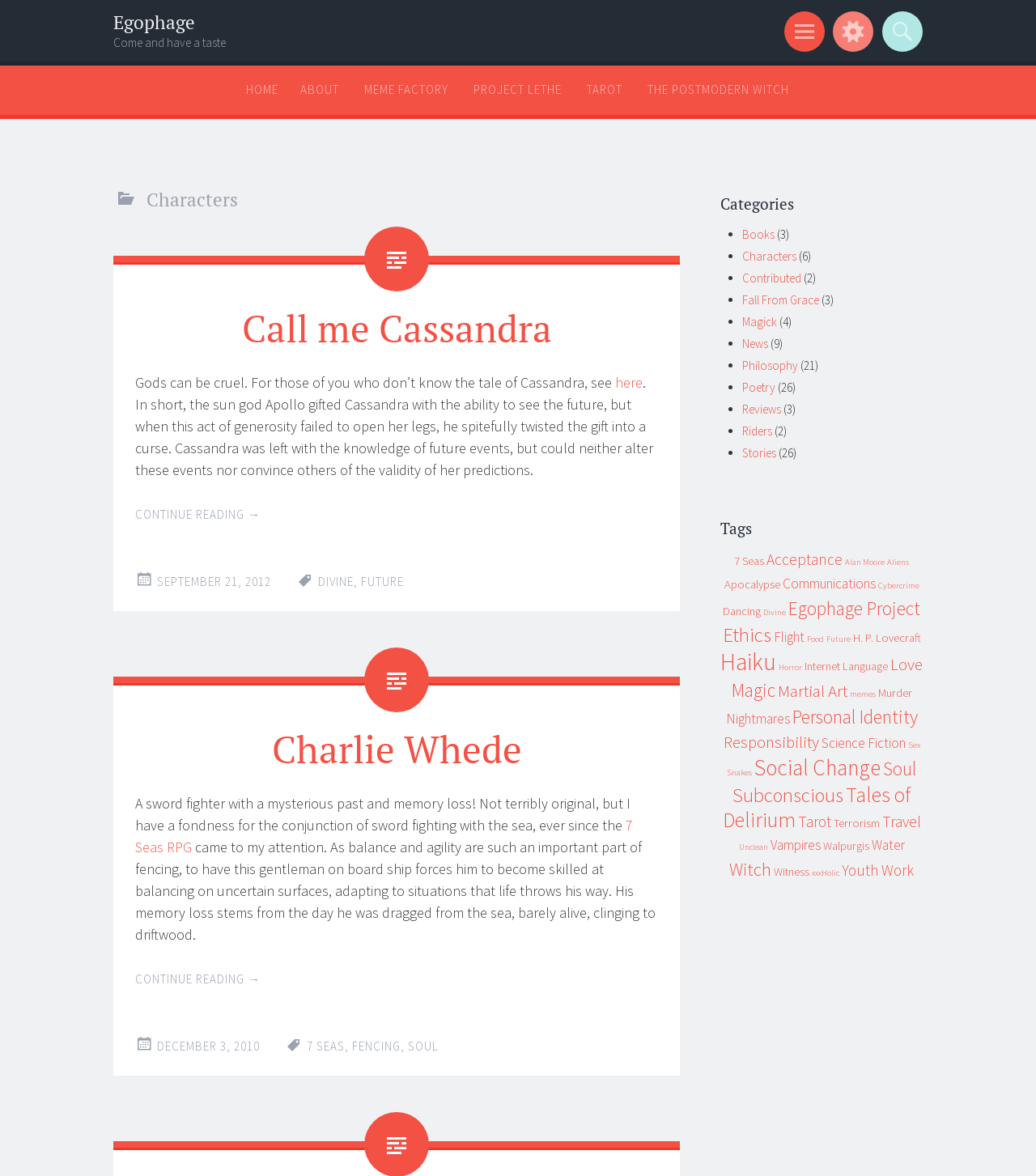Kindly determine the bounding box coordinates for the clickable area to achieve the given instruction: "View the 'Categories'".

[0.695, 0.166, 0.891, 0.181]